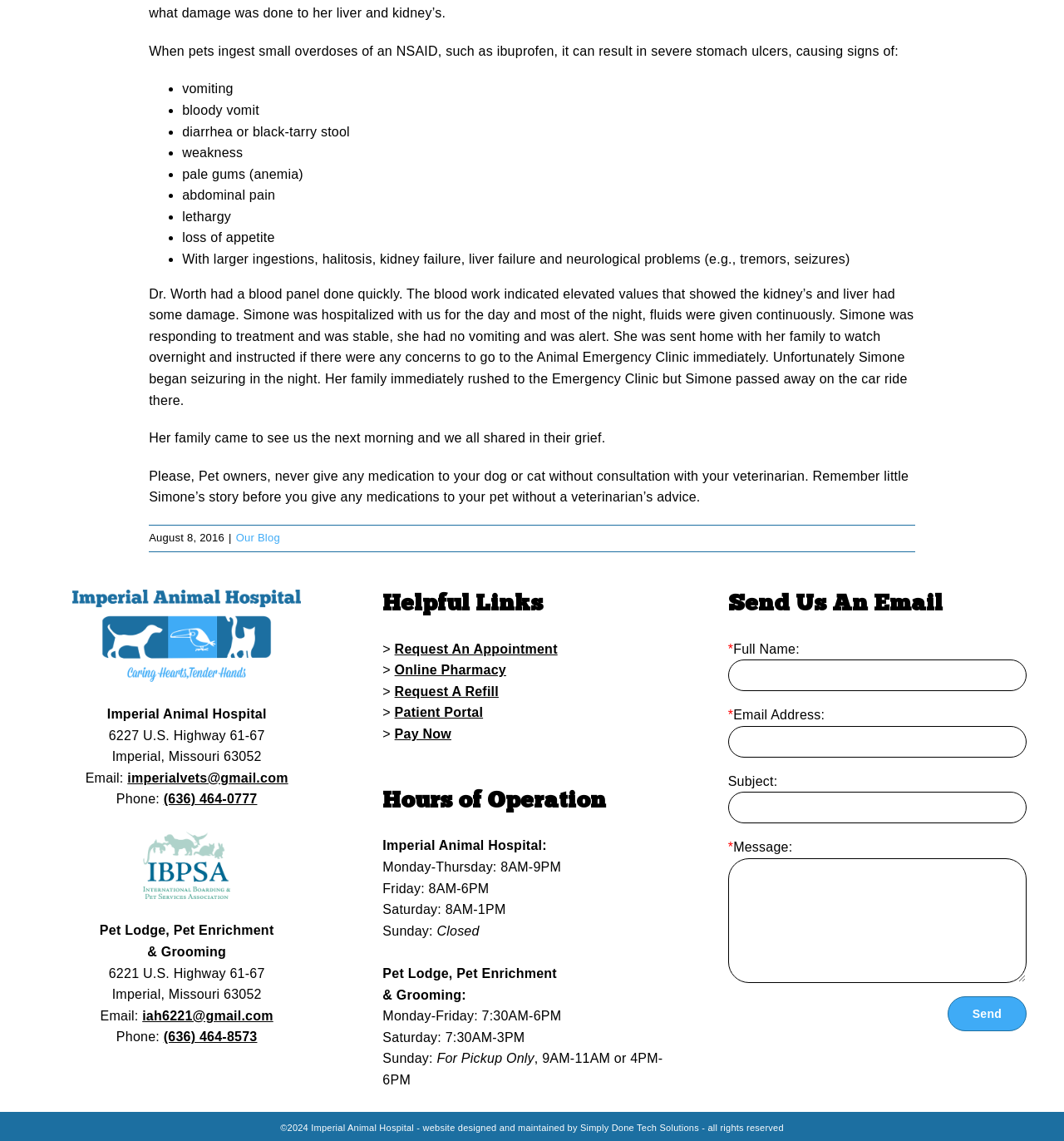Find the bounding box of the UI element described as follows: "parent_node: Pet Lodge, Pet Enrichment".

[0.134, 0.731, 0.217, 0.744]